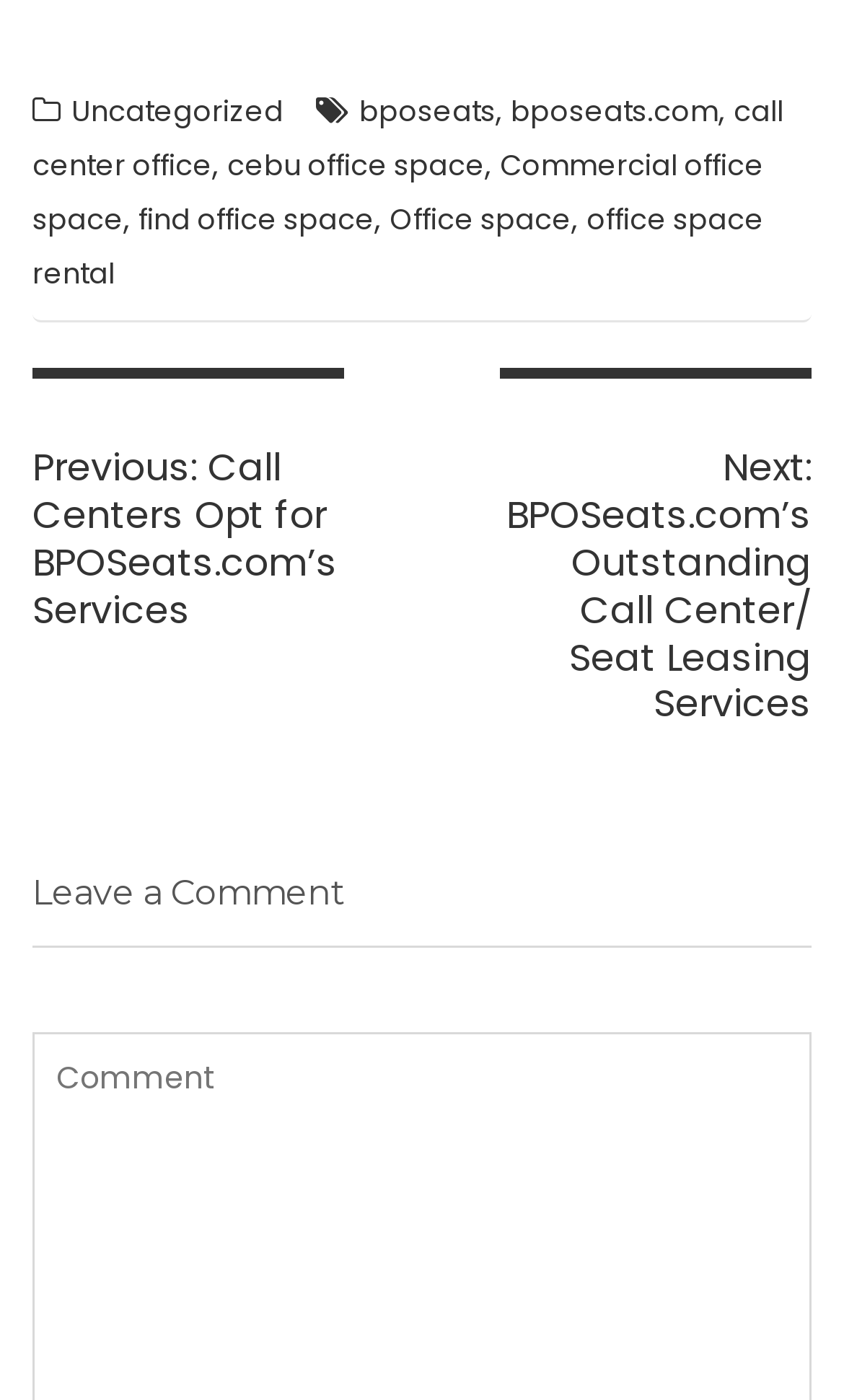Identify the bounding box coordinates of the clickable region to carry out the given instruction: "Click on 'Uncategorized'".

[0.085, 0.065, 0.336, 0.095]